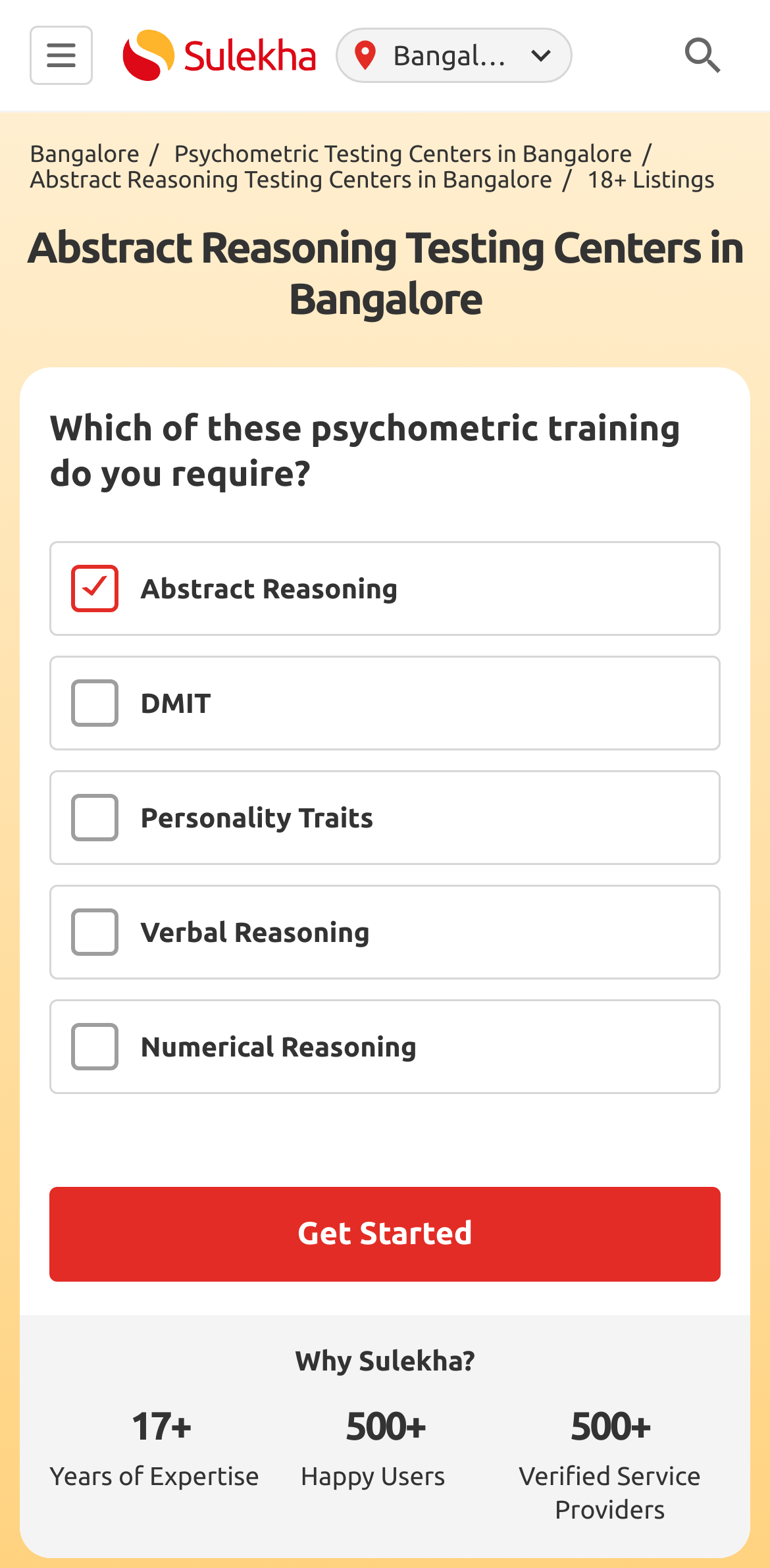Could you specify the bounding box coordinates for the clickable section to complete the following instruction: "Click the Sulekha logo"?

[0.159, 0.019, 0.41, 0.052]